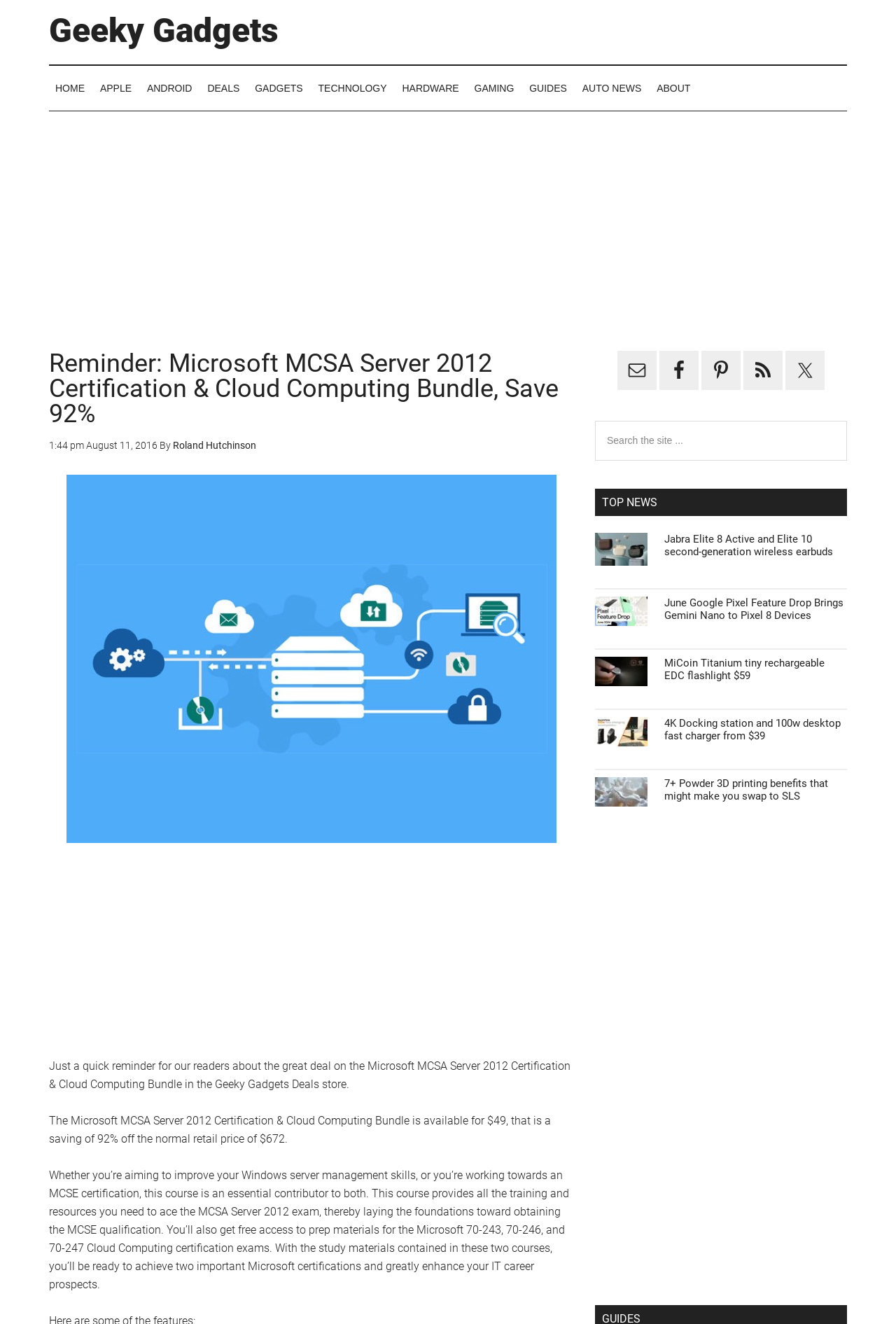Describe all the visual and textual components of the webpage comprehensively.

This webpage is about a reminder for a great deal on the Microsoft MCSA Server 2012 Certification & Cloud Computing Bundle. At the top, there are four links to skip to main content, secondary menu, primary sidebar, and footer. Below these links, there is a header with a link to the website's homepage, "Geeky Gadgets". 

To the right of the header, there is a navigation menu with 11 links: HOME, APPLE, ANDROID, DEALS, GADGETS, TECHNOLOGY, HARDWARE, GAMING, GUIDES, AUTO NEWS, and ABOUT. 

Below the navigation menu, there is a main content section with a heading that reads "Reminder: Microsoft MCSA Server 2012 Certification & Cloud Computing Bundle, Save 92%". This section includes a time stamp, "1:44 pm, August 11, 2016", and the author's name, "Roland Hutchinson". 

There is an image of the Microsoft MCSA Server 2012 Certification & Cloud Computing Bundle, followed by three paragraphs of text describing the deal. The first paragraph is a brief introduction to the deal, the second paragraph explains the price and the savings, and the third paragraph provides more details about the course and its benefits.

To the right of the main content section, there is a primary sidebar with several links to social media platforms, including Email, Facebook, Pinterest, RSS, and Twitter. Below these links, there is a search box with a button to search the site. 

Below the search box, there is a section titled "TOP NEWS" with four news articles. Each article has a heading and a link to read more. The articles are about Jabra Elite 8 Active and Elite 10 second-generation wireless earbuds, June Google Pixel Feature Drop, MiCoin Titanium tiny rechargeable EDC flashlight, and 4K Docking station and 100w desktop fast charger.